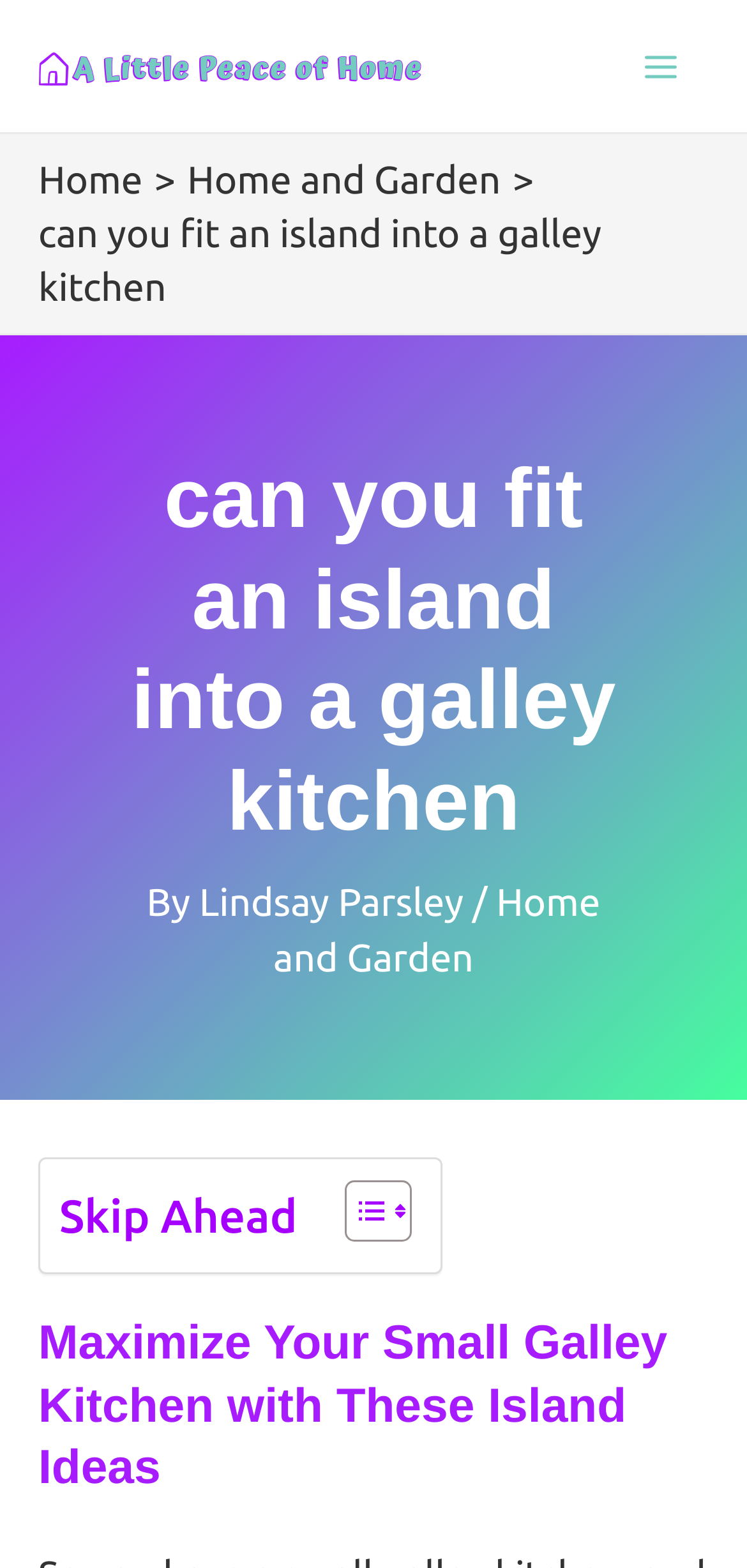Respond to the question below with a single word or phrase:
What is the name of the blog author?

Lindsay Parsley